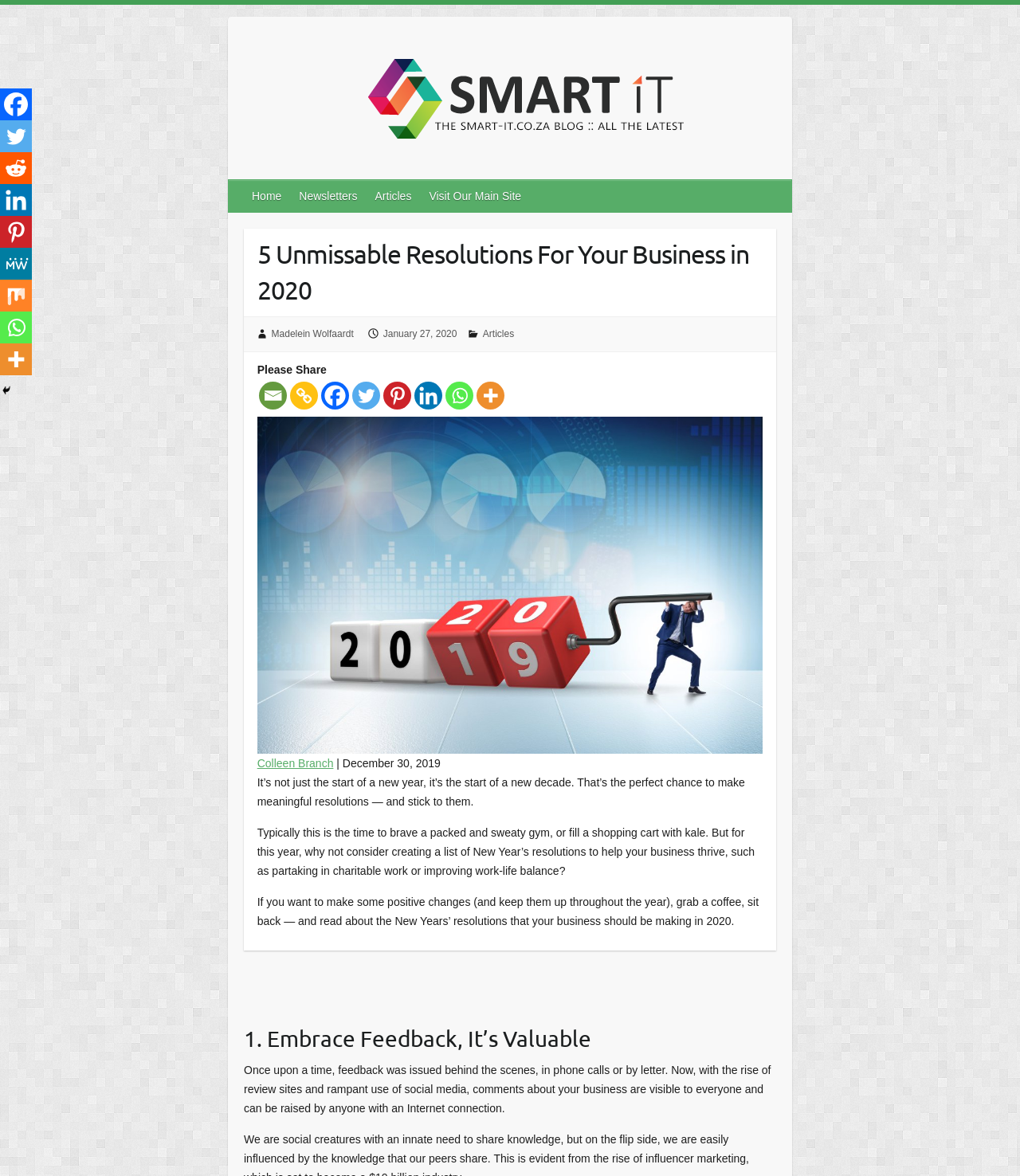Please mark the clickable region by giving the bounding box coordinates needed to complete this instruction: "Share the article on Facebook".

[0.315, 0.324, 0.342, 0.348]